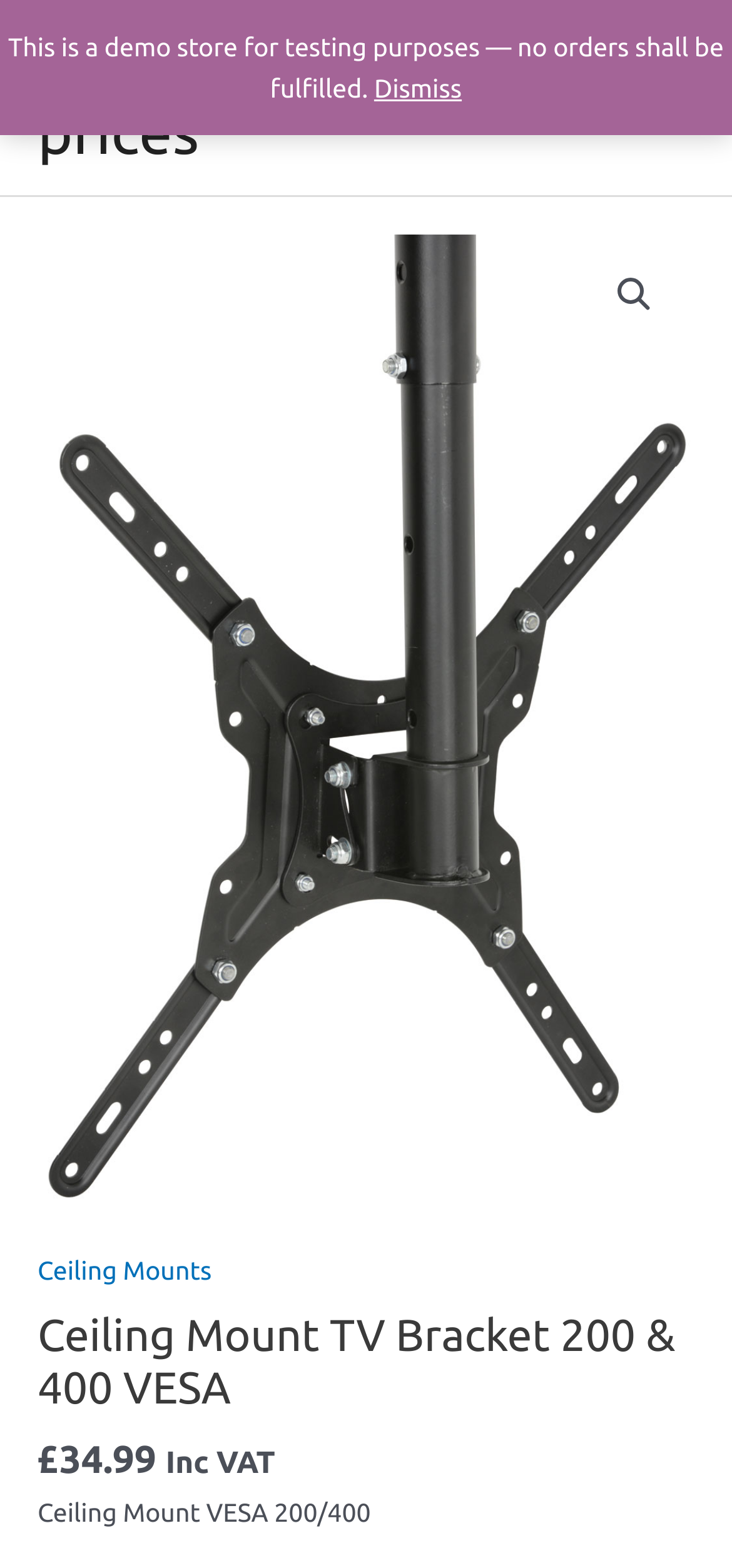Extract the primary headline from the webpage and present its text.

Ceiling Mount TV Bracket 200 & 400 VESA